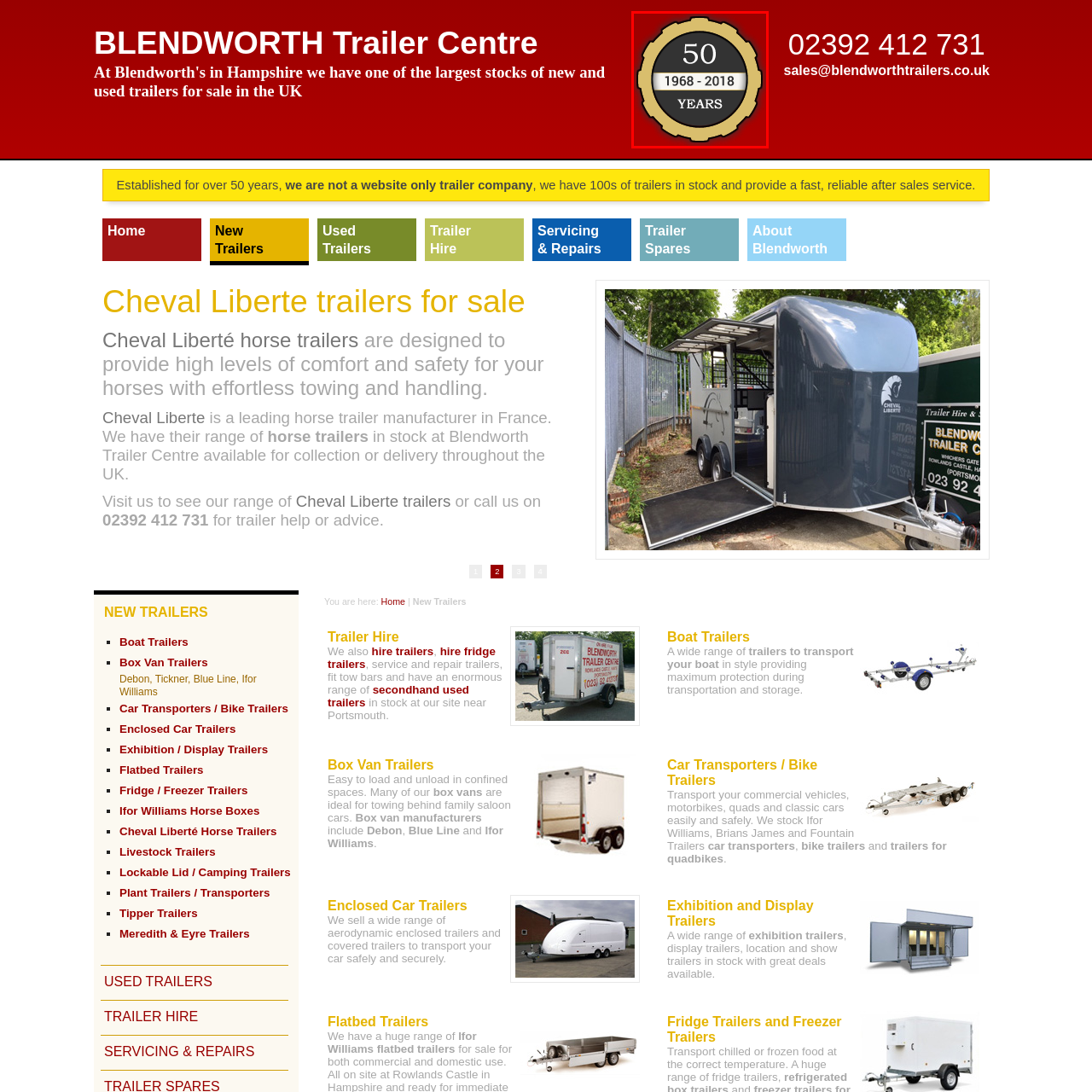Focus on the area marked by the red box, What is the shape of the emblem? 
Answer briefly using a single word or phrase.

Circular